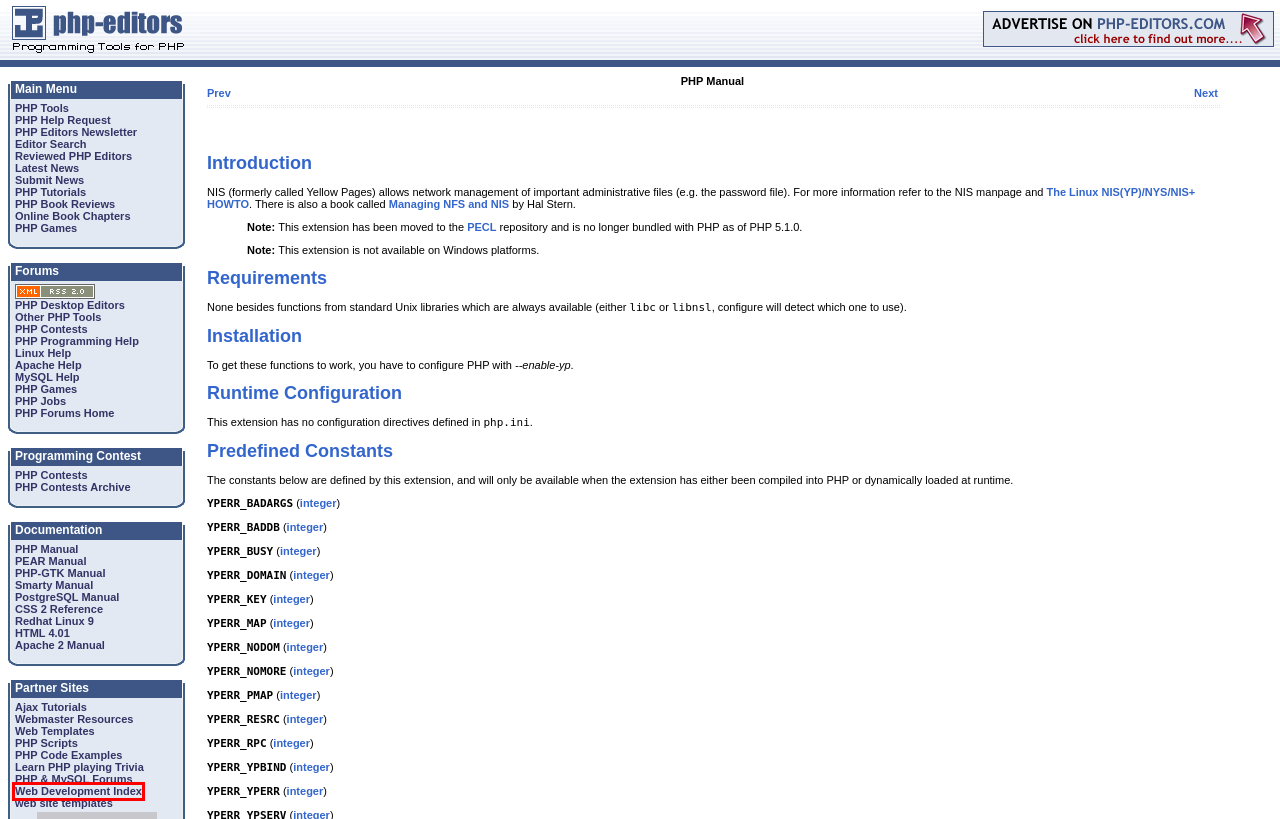Look at the screenshot of a webpage that includes a red bounding box around a UI element. Select the most appropriate webpage description that matches the page seen after clicking the highlighted element. Here are the candidates:
A. PHP Editor Review - PHP IDE
B. PHP Editor Review -  Review
C. Website Development - Unmelted
D. 内江展邑电子商务有限公司
E. My Blog – My WordPress Blog
F. PHP IDE - NuSphere PhpED - Complete PHP IDE for PHP Development
G. Weber Trivia - Website Design Analysis
H. Ozzu® - Developer Community - Buy & Sell Digital Assets

E